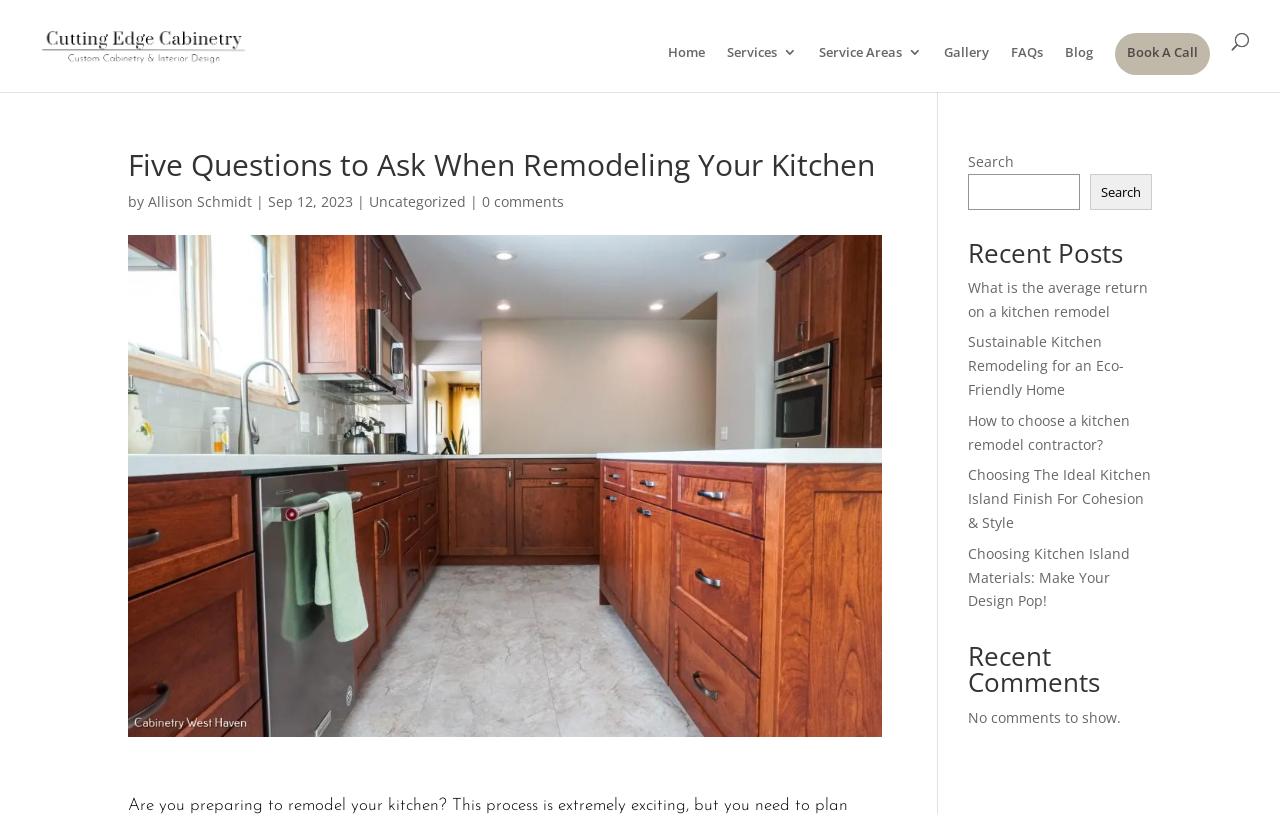Using the image as a reference, answer the following question in as much detail as possible:
Who is the author of the current article?

The author's name can be found below the main heading of the article, where it is written as 'by Allison Schmidt'.